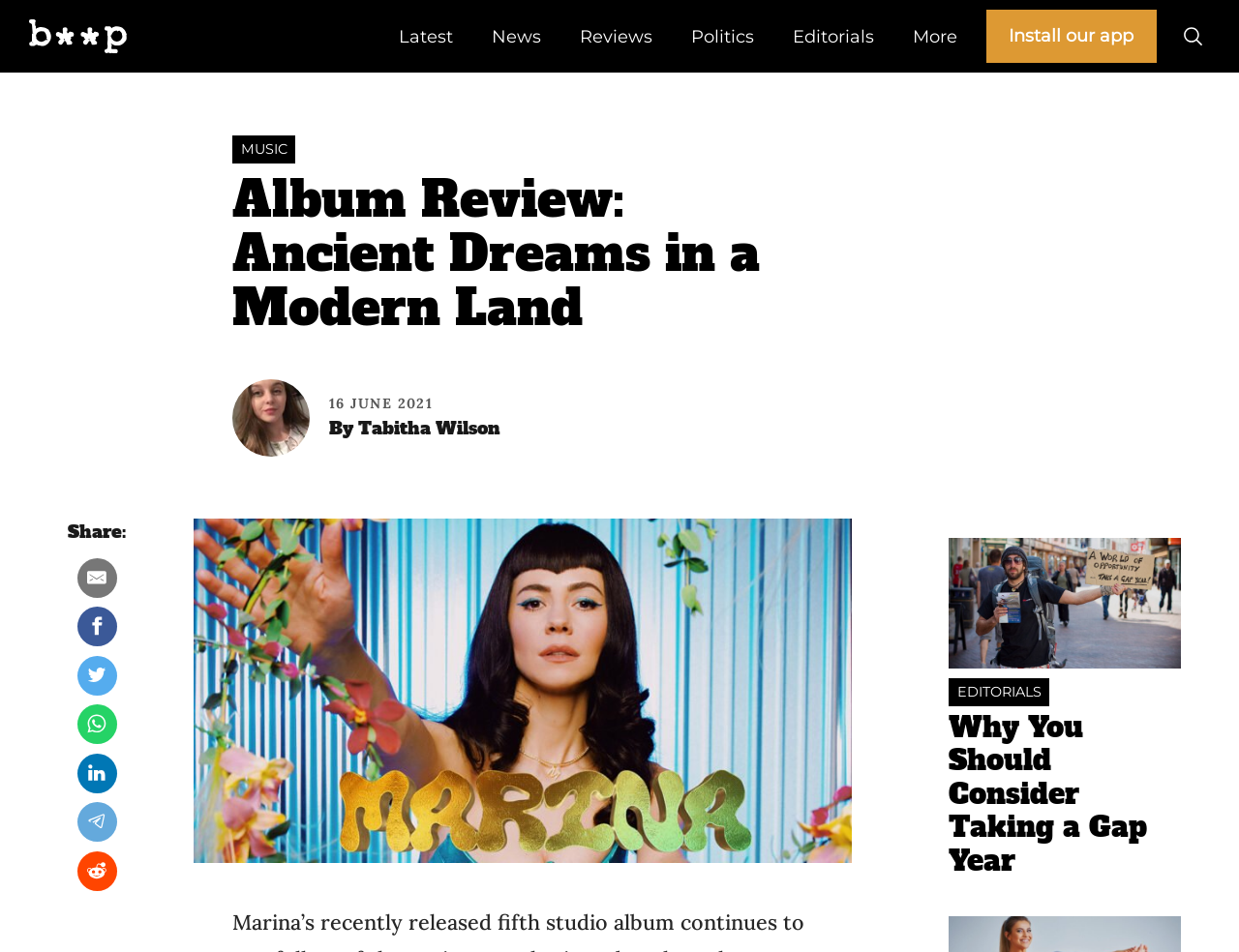What is the name of the website?
Please answer the question as detailed as possible.

The name of the website can be determined by looking at the top-left corner of the webpage, which includes a link with the text 'b**p'. This is likely the name of the website.